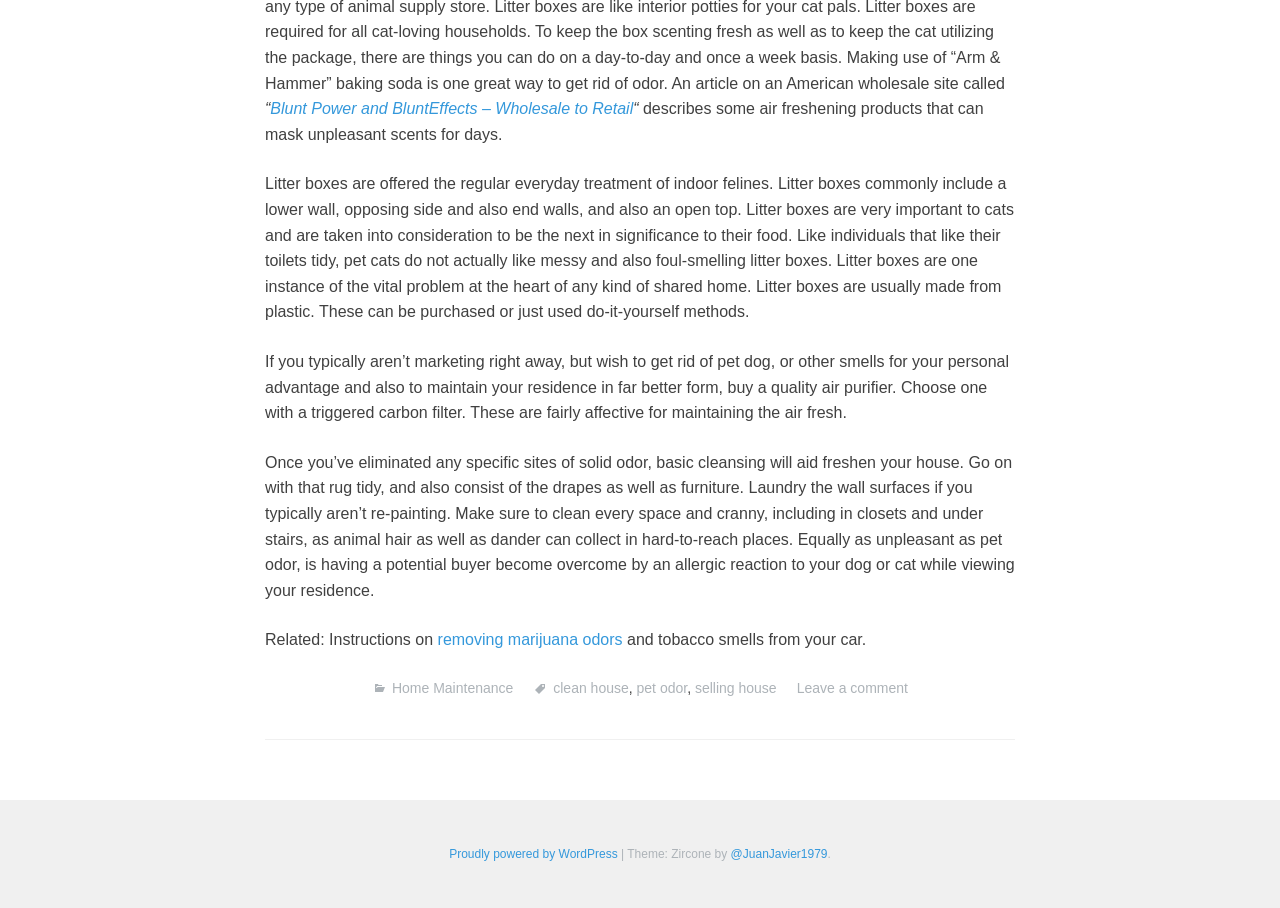Locate the bounding box coordinates of the clickable region necessary to complete the following instruction: "Read more about removing marijuana odors". Provide the coordinates in the format of four float numbers between 0 and 1, i.e., [left, top, right, bottom].

[0.342, 0.695, 0.486, 0.714]